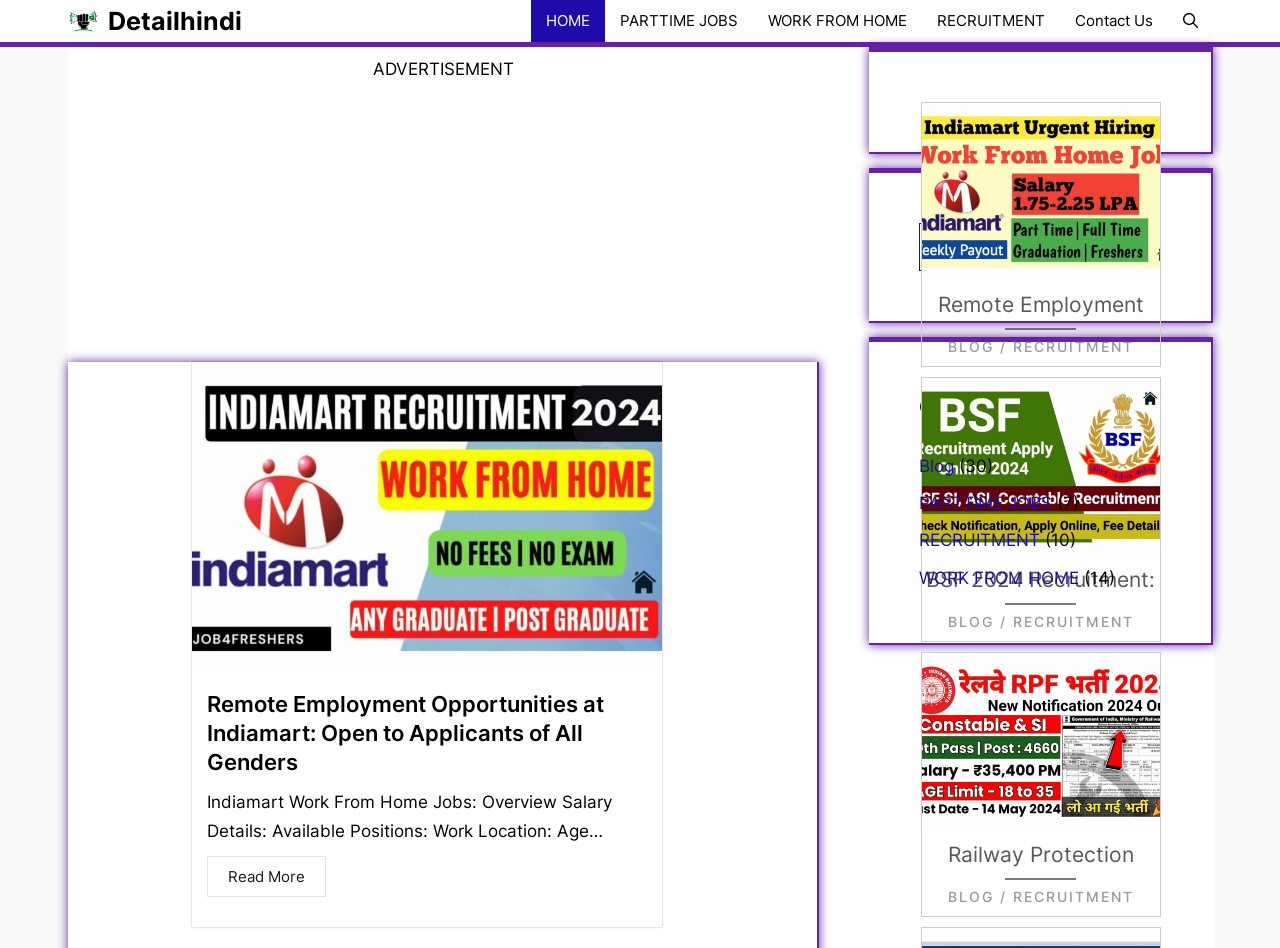Identify the bounding box of the UI element described as follows: "I'm OK With Cookies". Provide the coordinates as four float numbers in the range of 0 to 1 [left, top, right, bottom].

None